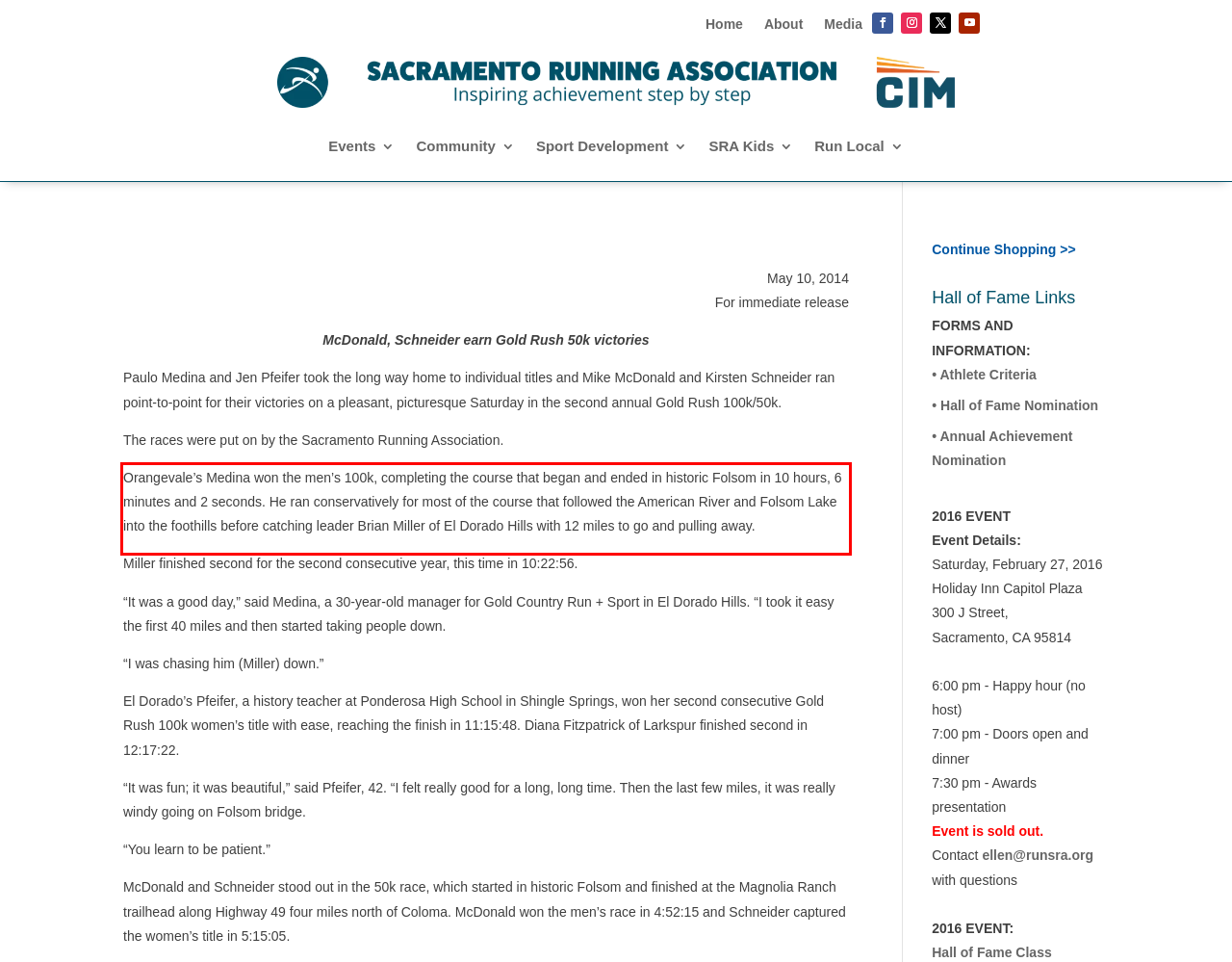Given a webpage screenshot, locate the red bounding box and extract the text content found inside it.

Orangevale’s Medina won the men’s 100k, completing the course that began and ended in historic Folsom in 10 hours, 6 minutes and 2 seconds. He ran conservatively for most of the course that followed the American River and Folsom Lake into the foothills before catching leader Brian Miller of El Dorado Hills with 12 miles to go and pulling away.